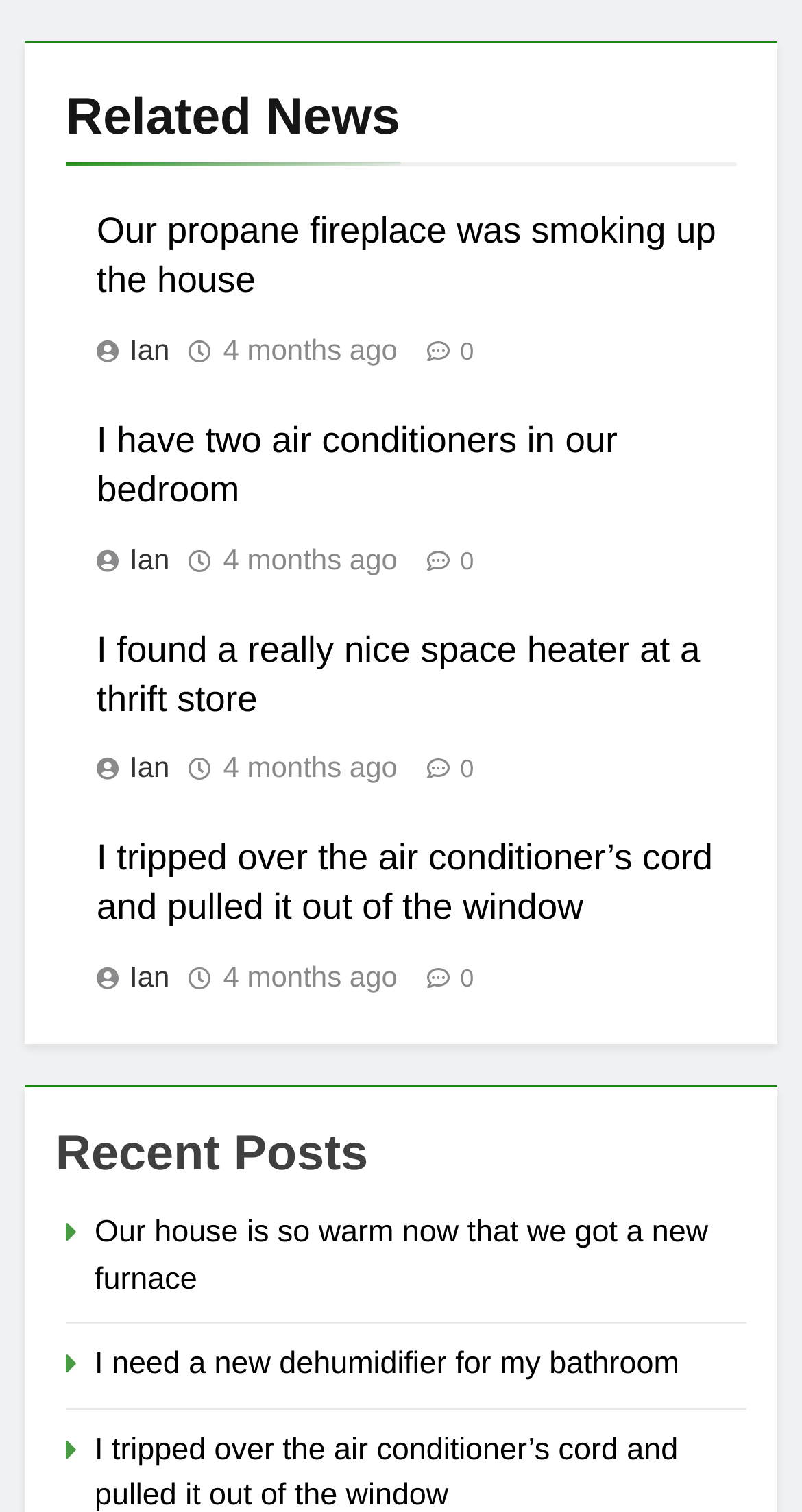Please locate the bounding box coordinates of the element that needs to be clicked to achieve the following instruction: "View the recent post 'Our house is so warm now that we got a new furnace'". The coordinates should be four float numbers between 0 and 1, i.e., [left, top, right, bottom].

[0.118, 0.804, 0.883, 0.857]